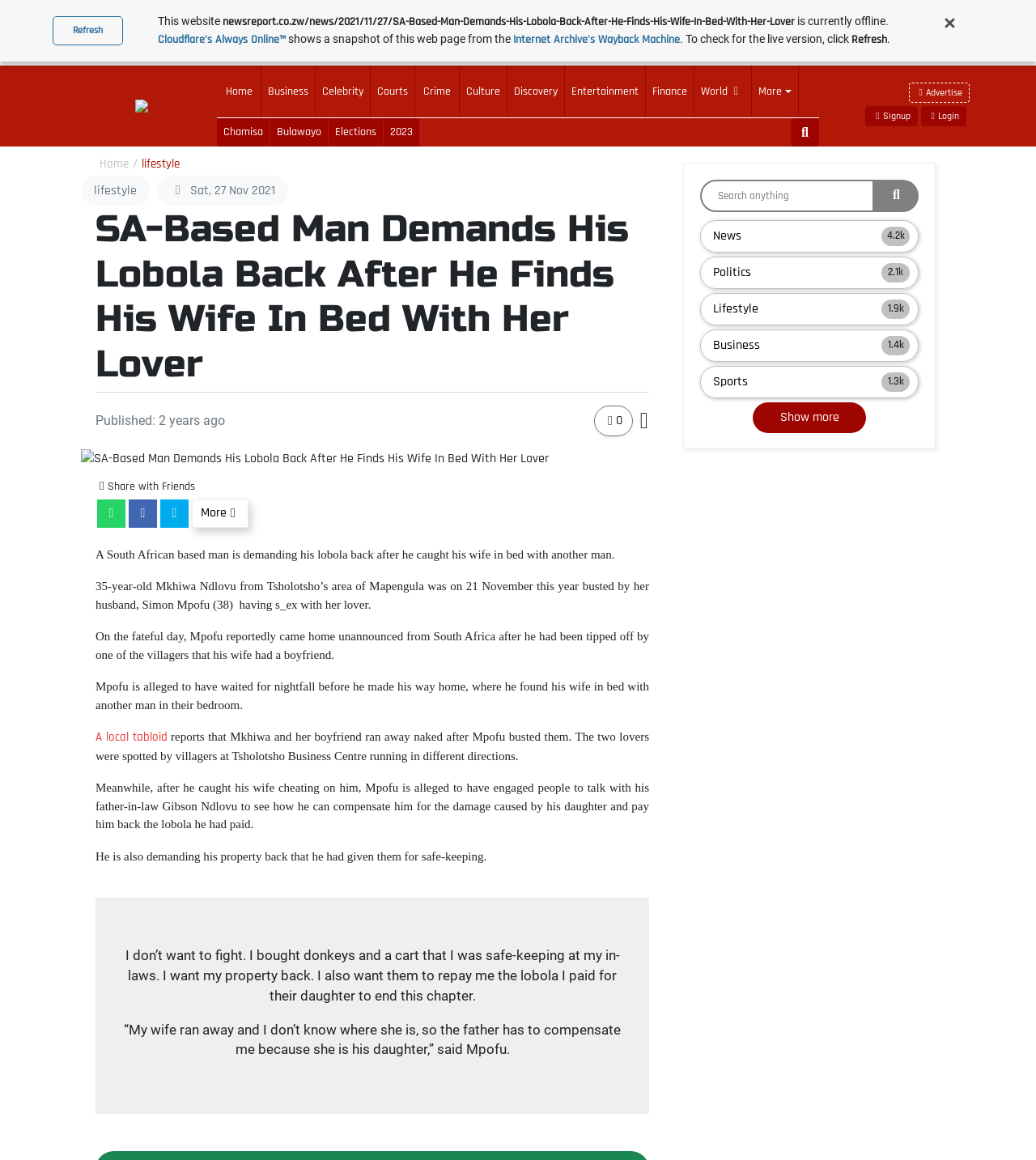Predict the bounding box coordinates of the UI element that matches this description: "Login". The coordinates should be in the format [left, top, right, bottom] with each value between 0 and 1.

[0.048, 0.44, 0.083, 0.452]